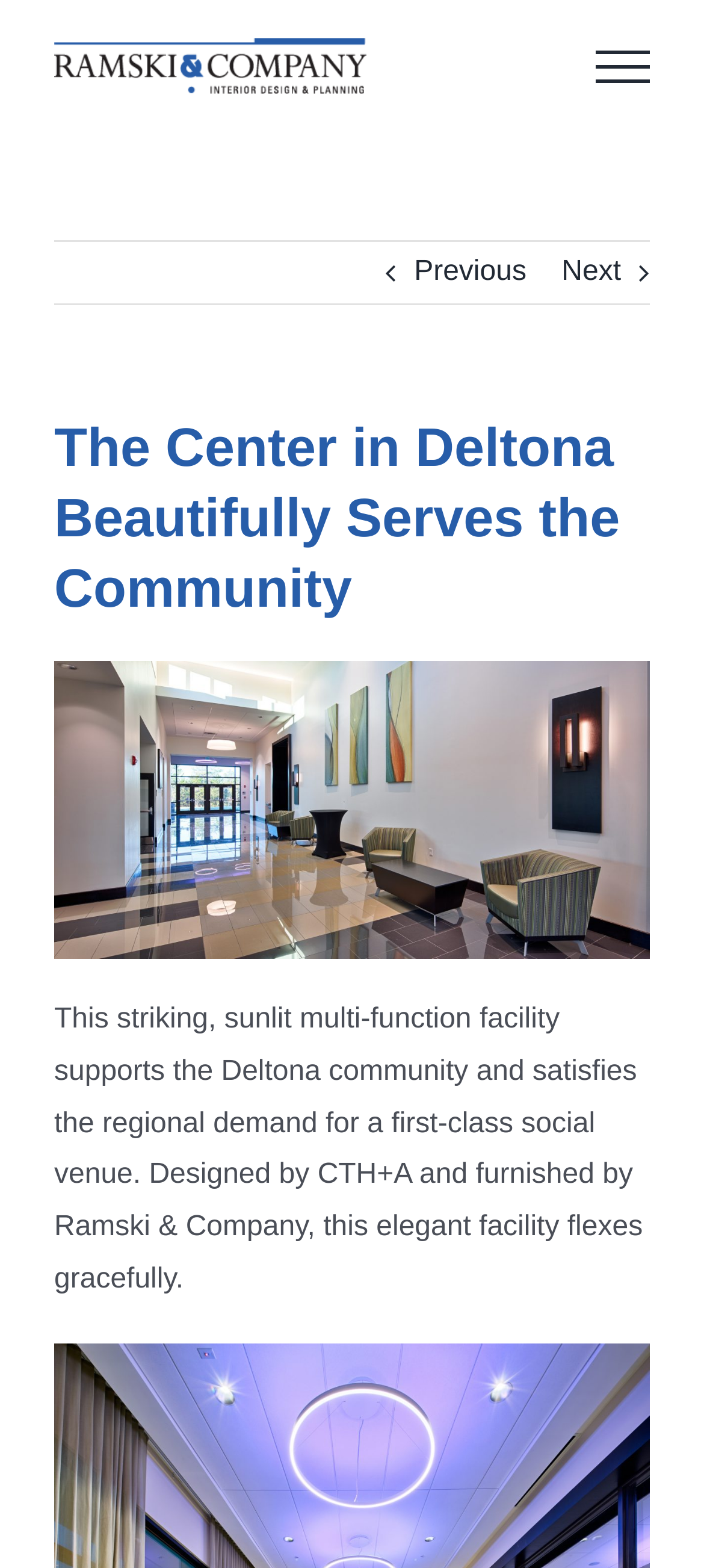What is the facility designed by?
Based on the image, answer the question with as much detail as possible.

I read the text on the webpage and found the sentence 'Designed by CTH+A and furnished by Ramski & Company...' which indicates that the facility is designed by CTH+A.